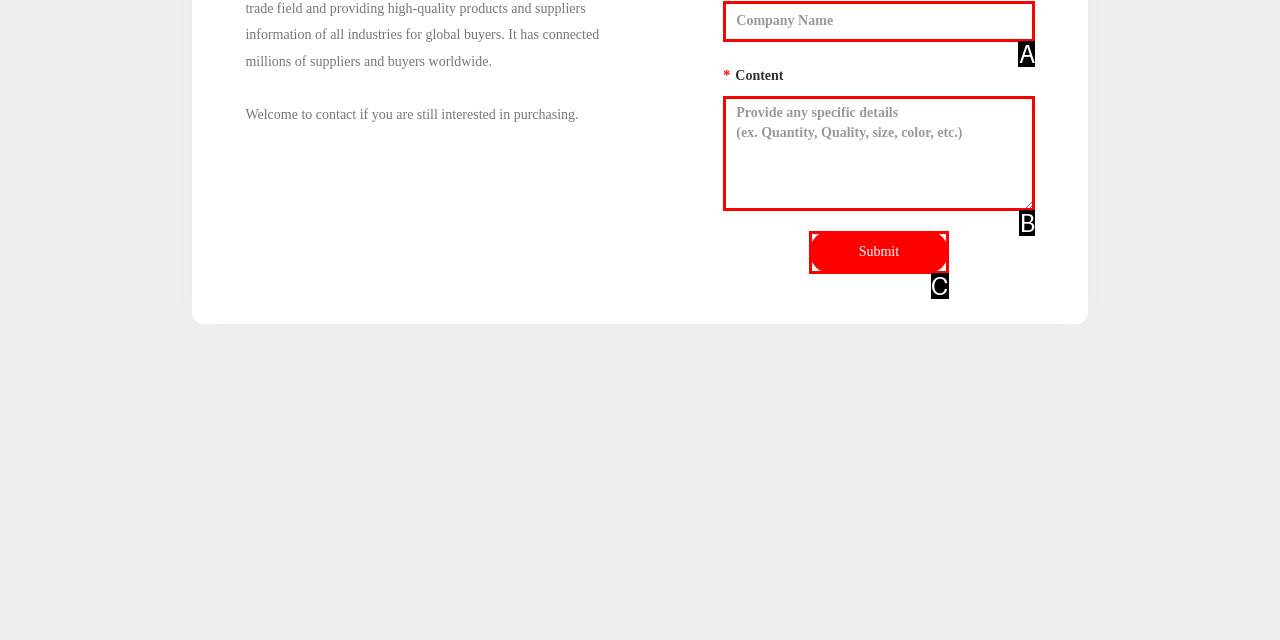Please provide the letter of the UI element that best fits the following description: Submit
Respond with the letter from the given choices only.

C